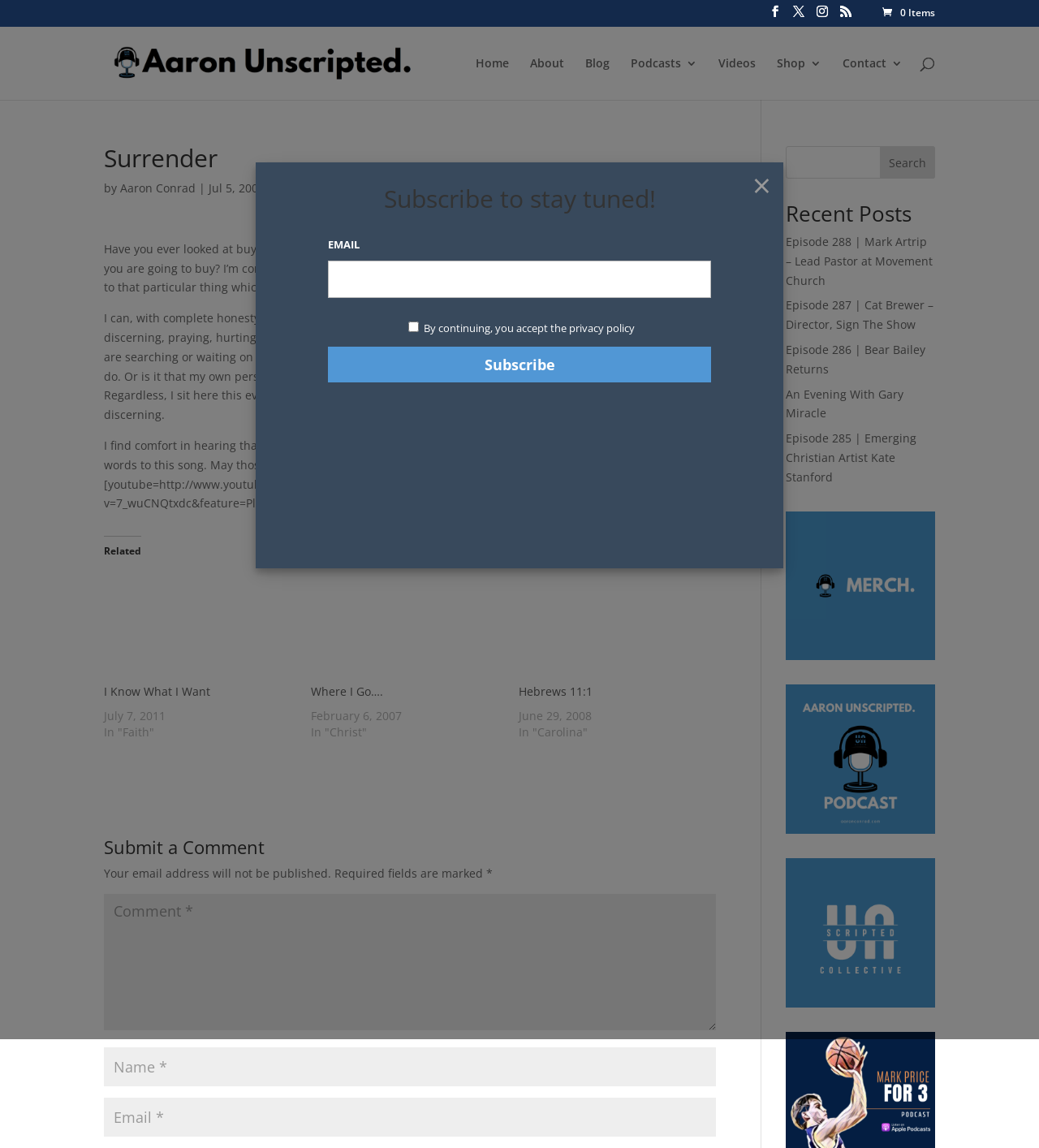Locate the UI element described by "We Are ProYou, ProMiss." and provide its bounding box coordinates. Use the format (top-left x, top-left y, bottom-right x, bottom-right y) with all values as floating point numbers between 0 and 1.

None